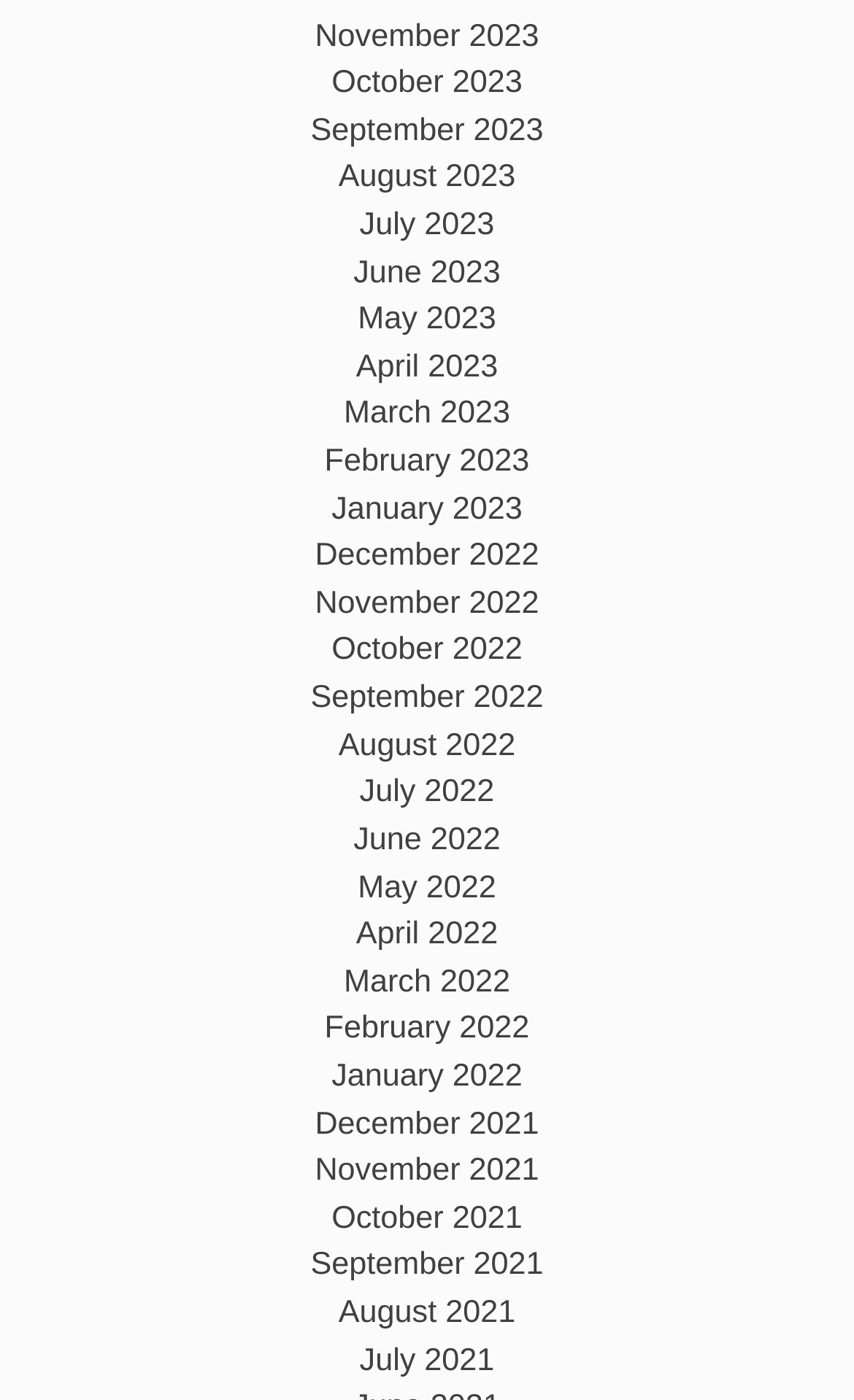Could you specify the bounding box coordinates for the clickable section to complete the following instruction: "View Corporate training stories"?

None